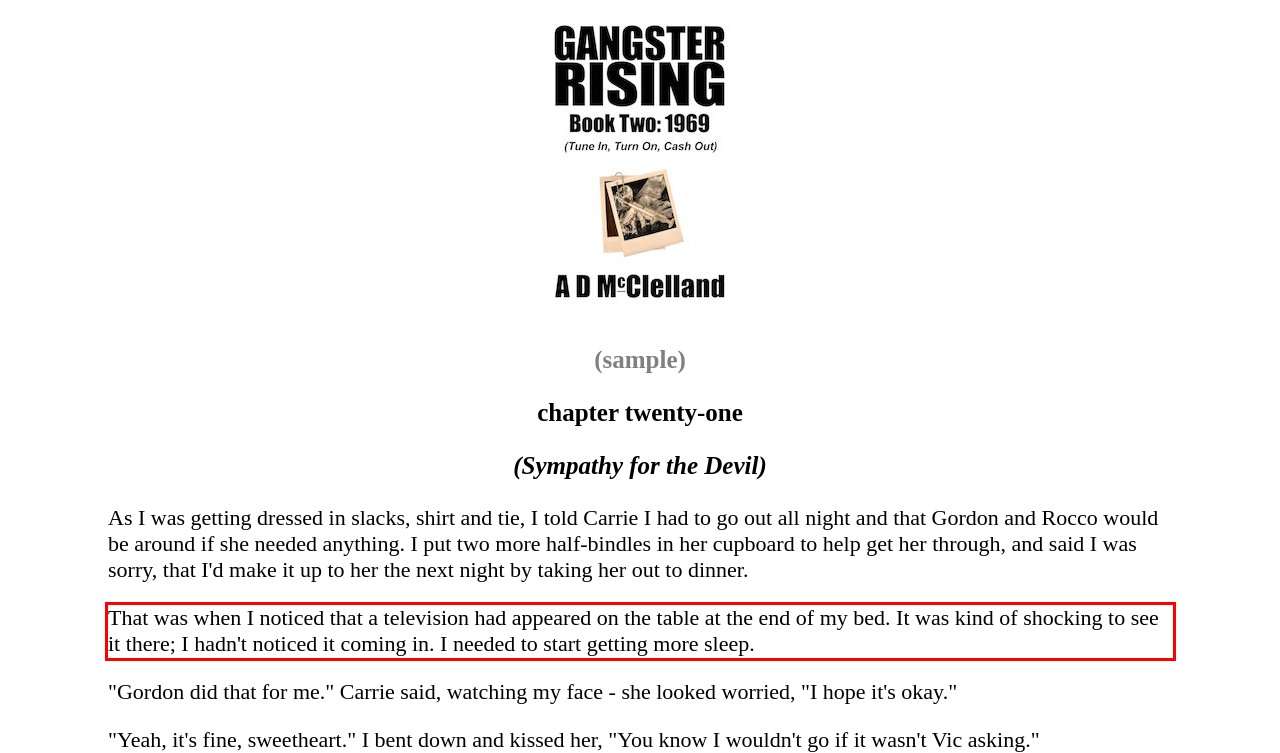Locate the red bounding box in the provided webpage screenshot and use OCR to determine the text content inside it.

That was when I noticed that a television had appeared on the table at the end of my bed. It was kind of shocking to see it there; I hadn't noticed it coming in. I needed to start getting more sleep.